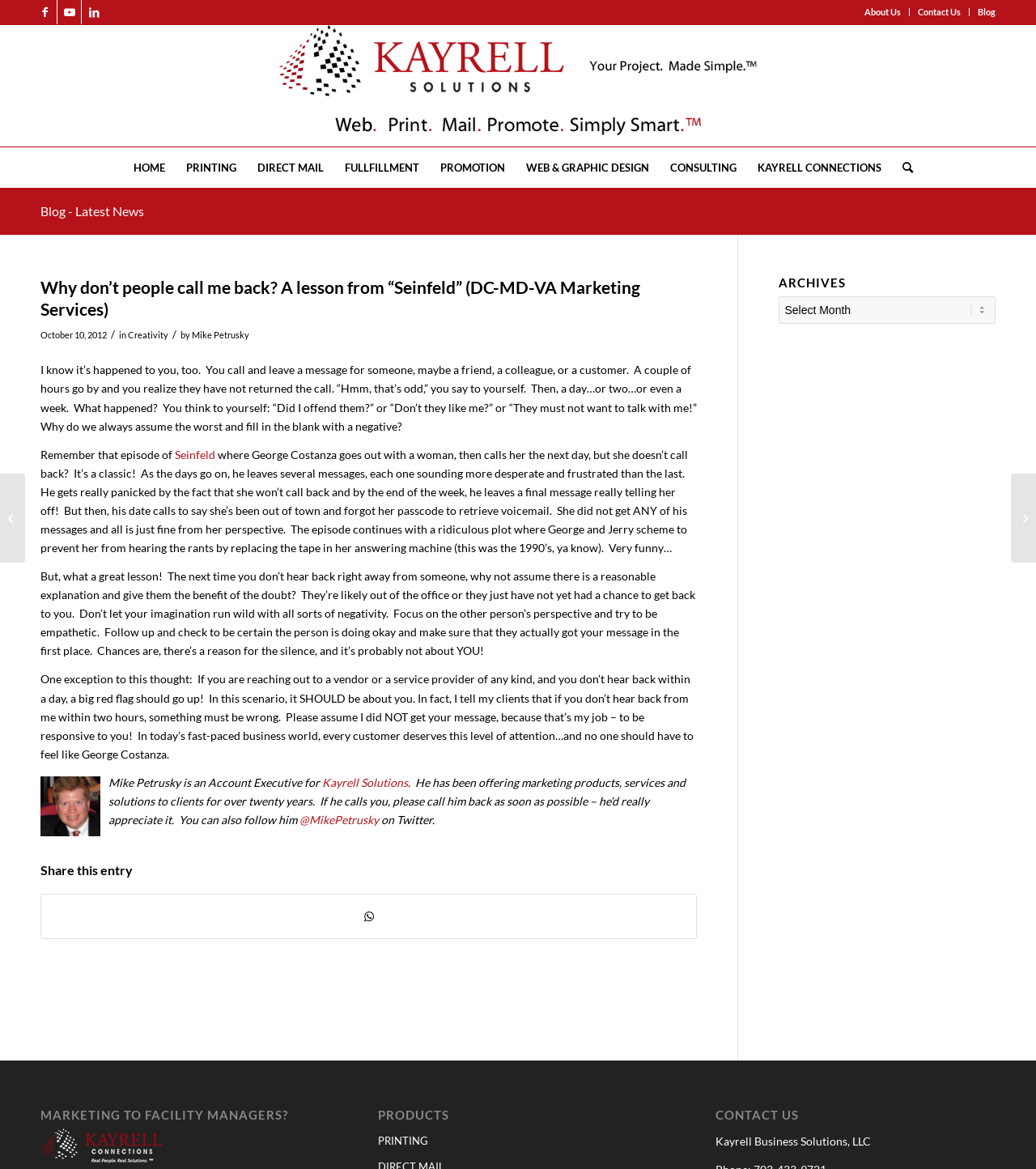Please determine the bounding box coordinates of the element's region to click in order to carry out the following instruction: "Follow Mike Petrusky on Twitter". The coordinates should be four float numbers between 0 and 1, i.e., [left, top, right, bottom].

[0.289, 0.695, 0.368, 0.707]